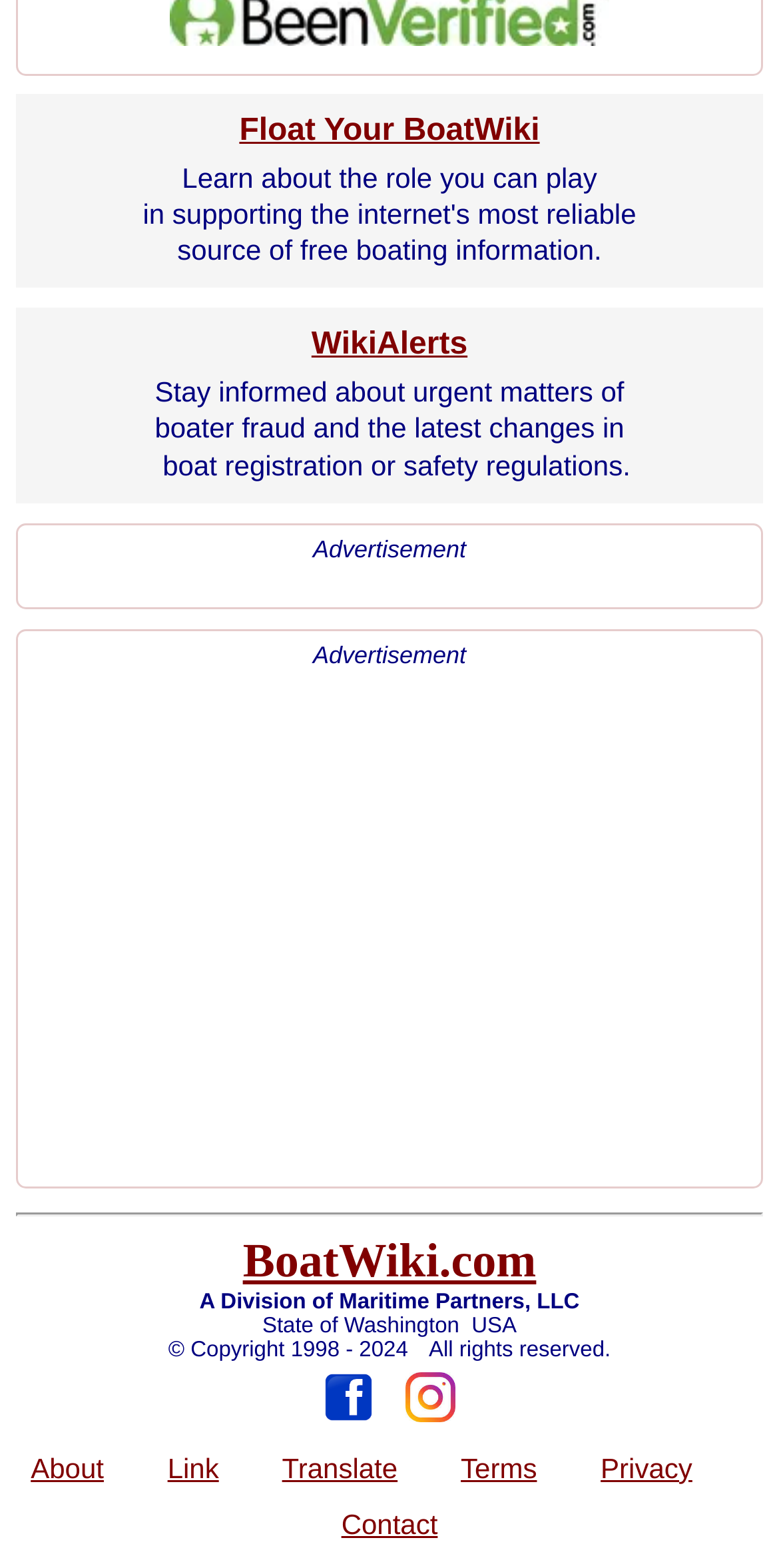Find the bounding box coordinates of the UI element according to this description: "Float Your BoatWiki".

[0.307, 0.072, 0.693, 0.094]